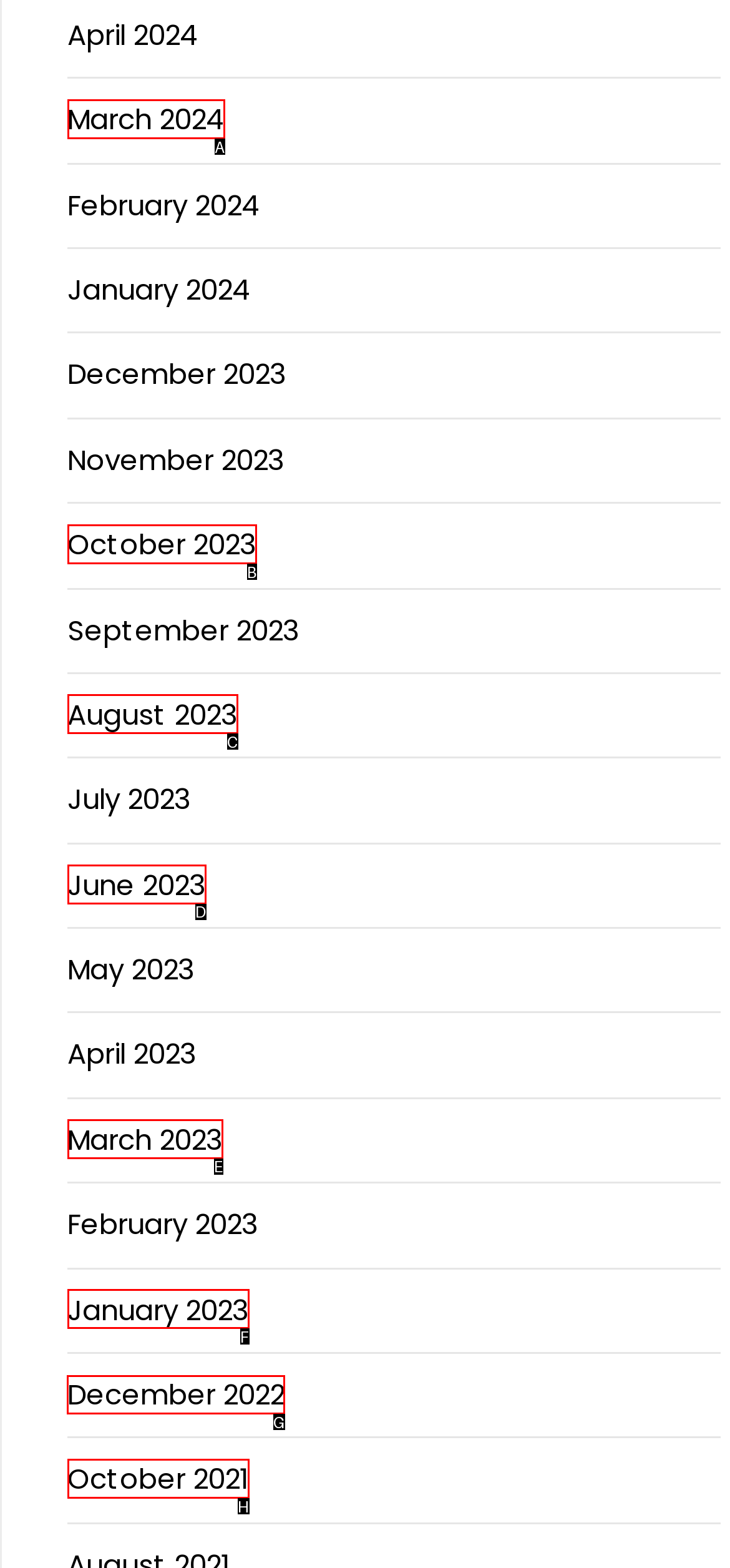Select the correct UI element to complete the task: check December 2022
Please provide the letter of the chosen option.

G